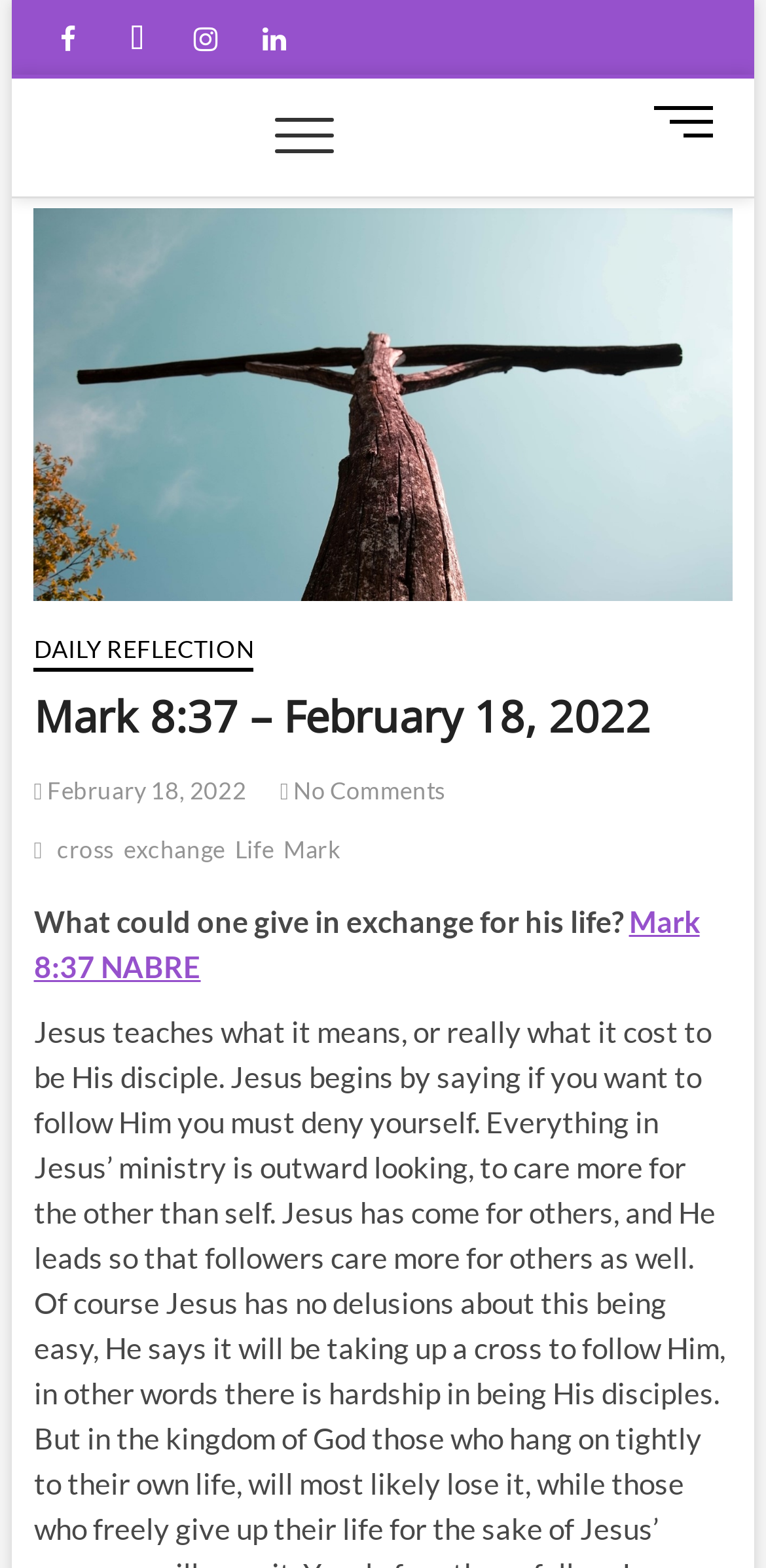Please determine the bounding box coordinates of the element to click on in order to accomplish the following task: "View Mark 8:37 NABRE". Ensure the coordinates are four float numbers ranging from 0 to 1, i.e., [left, top, right, bottom].

[0.044, 0.576, 0.913, 0.628]